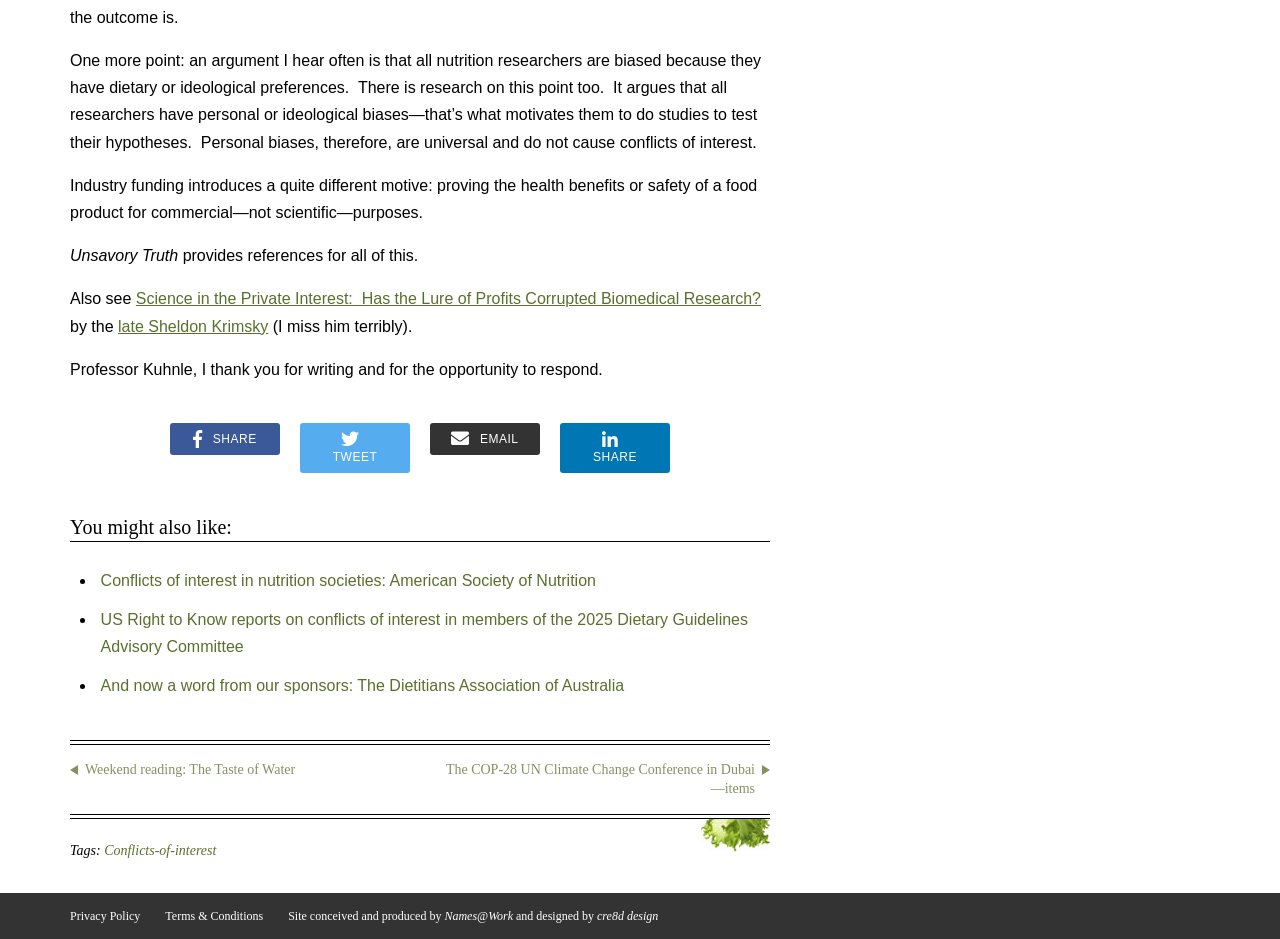Locate the bounding box coordinates of the clickable part needed for the task: "Share the article on social media".

[0.133, 0.45, 0.219, 0.484]